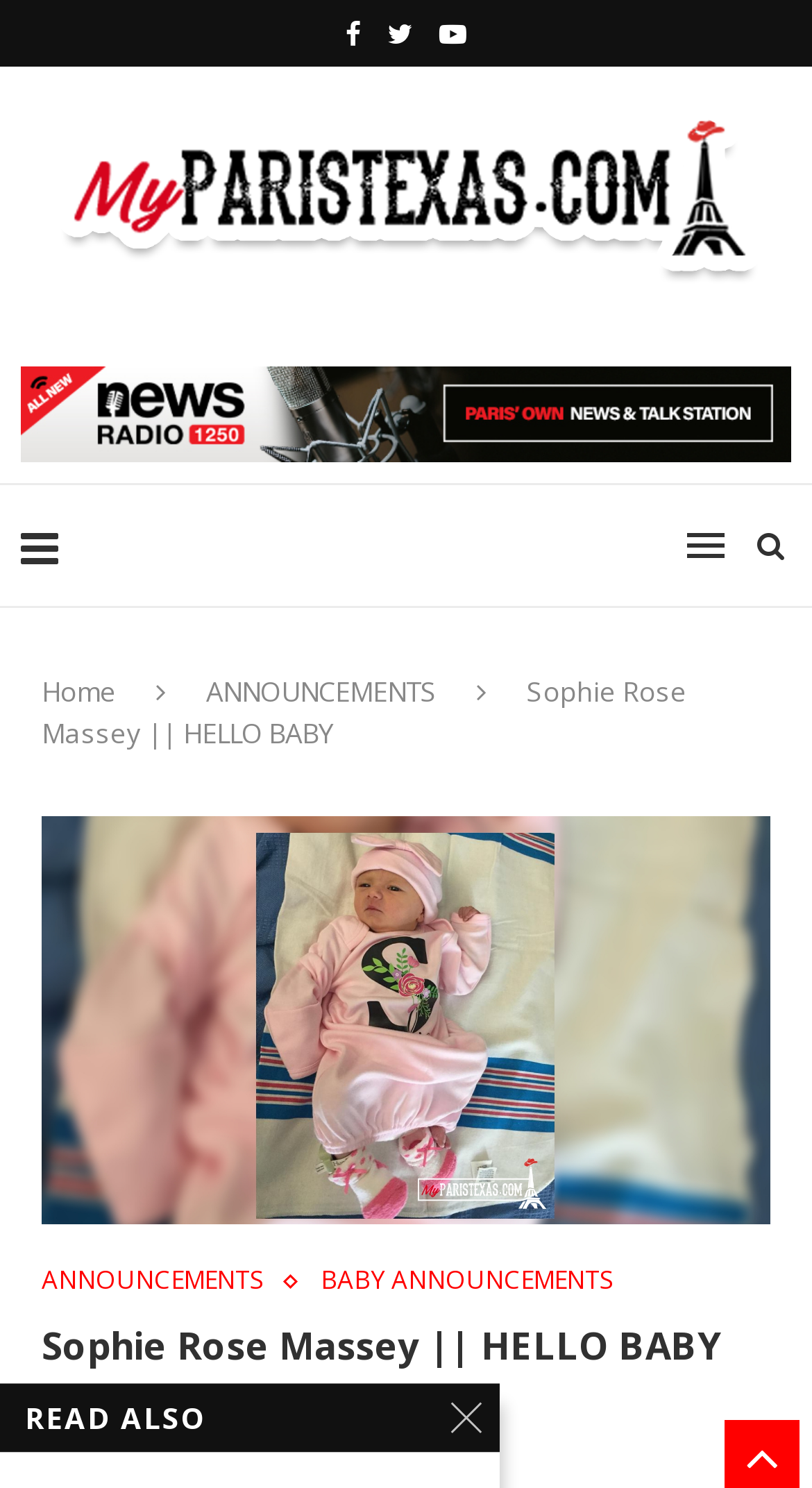Use a single word or phrase to answer the question: How many links are there in the top navigation bar?

3